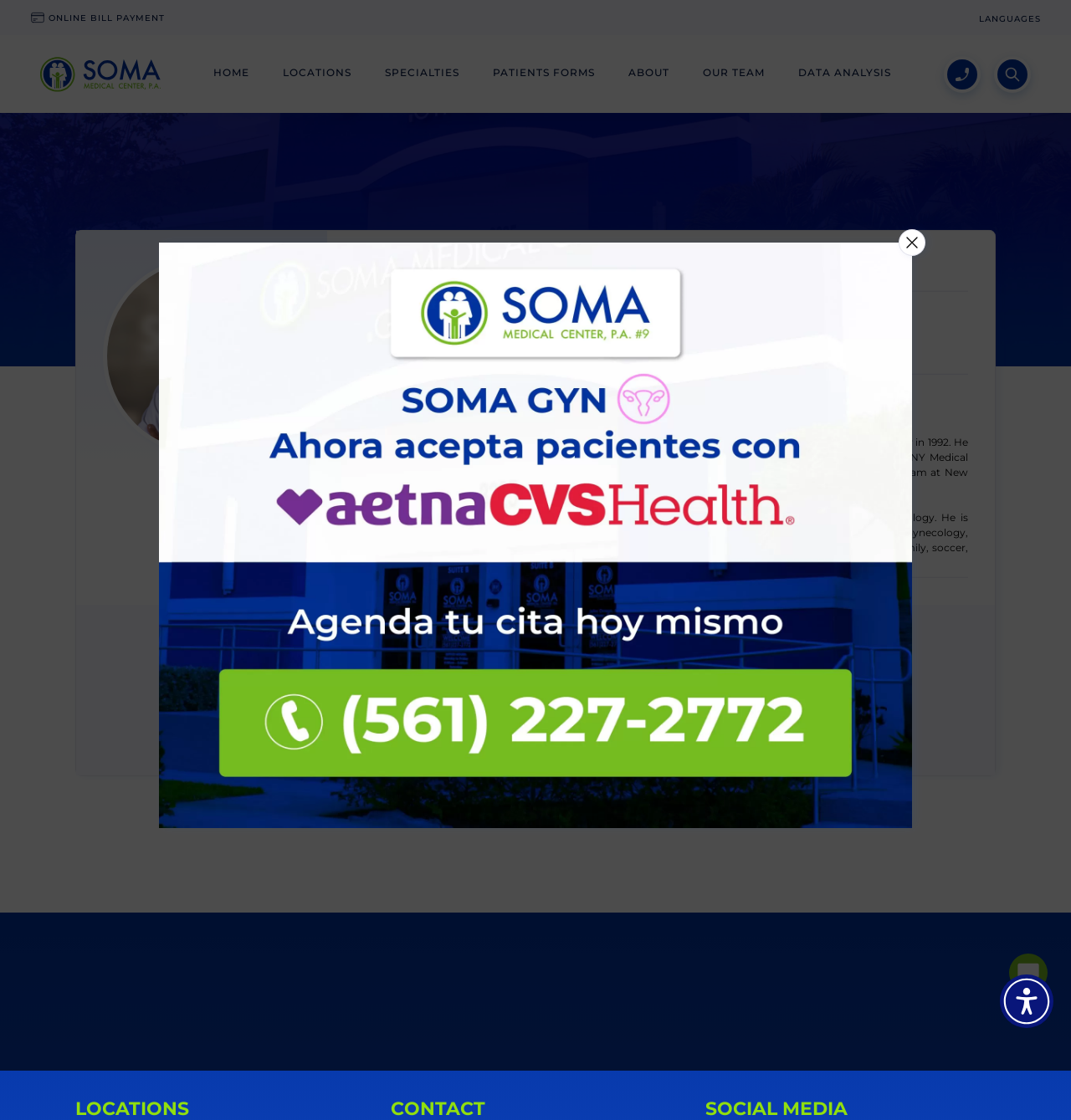Identify the bounding box for the element characterized by the following description: "aria-label="Accessibility Menu" title="Accessibility Menu"".

[0.934, 0.87, 0.984, 0.918]